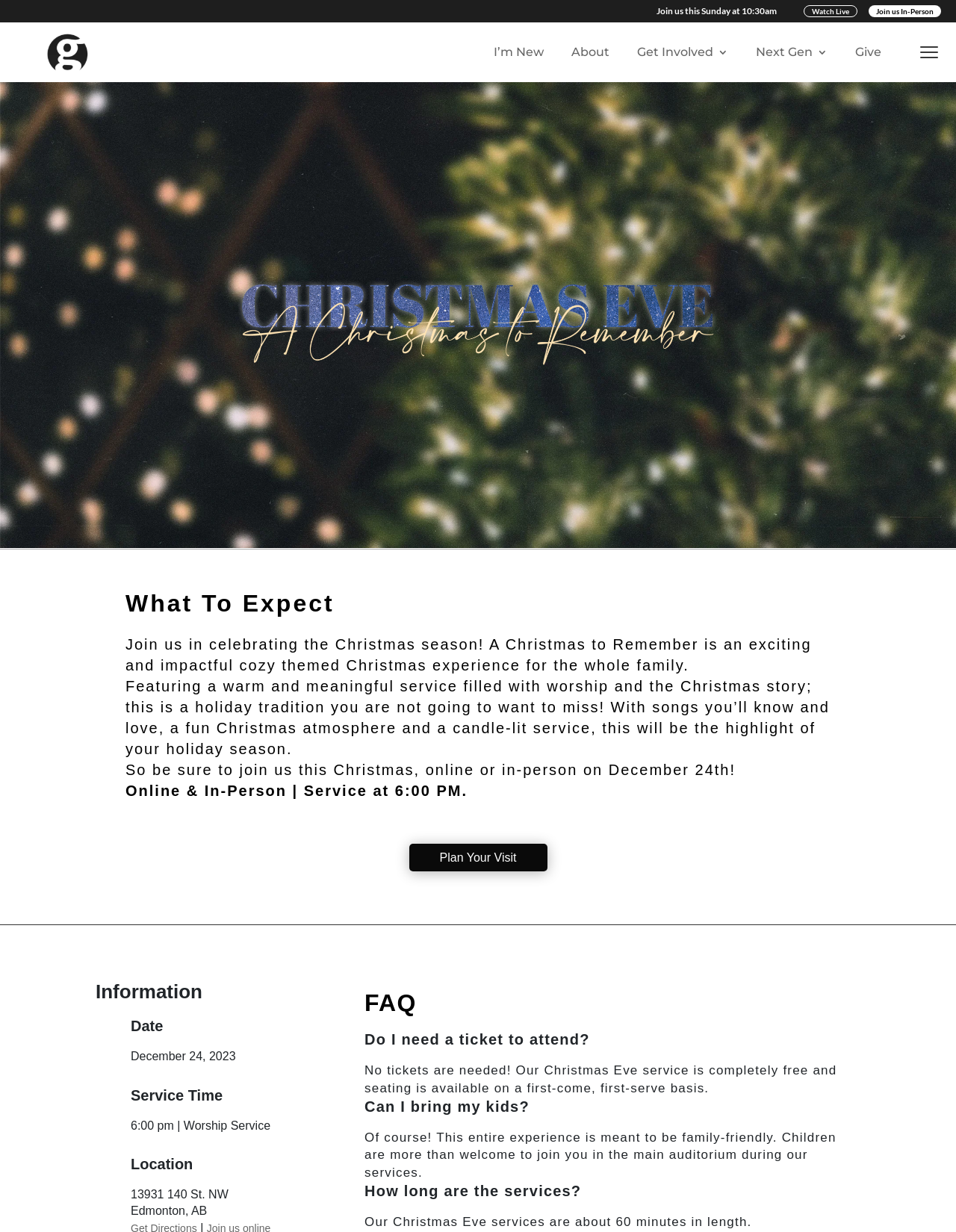Summarize the webpage comprehensively, mentioning all visible components.

The webpage is about Christmas In Edmonton at Gateway Alliance Church. At the top right corner, there is a menu button. Below it, there is a section with a static text "Join us this Sunday at 10:30am" and two links, "Watch Live" and "Join us In-Person", aligned horizontally. 

On the top left corner, there is a Gateway Logo, which is an image. Below it, there are several links, including "I'm New", "About", "Get Involved 3", "Next Gen 3", and "Give", arranged horizontally.

In the middle of the page, there is a large image, taking up most of the width. Below the image, there is a heading "What To Expect" and three paragraphs of static text describing the Christmas celebration event. The text explains that the event is a cozy themed Christmas experience for the whole family, featuring a warm and meaningful service with worship and the Christmas story.

Below the text, there is a link "Plan Your Visit" and a section with information about the event, including date, service time, and location. The information is presented in a table format with headings and static text.

Further down, there is a section with frequently asked questions (FAQ) about the event. The FAQ section includes questions such as "Do I need a ticket to attend?", "Can I bring my kids?", and "How long are the services?", with corresponding answers in static text.